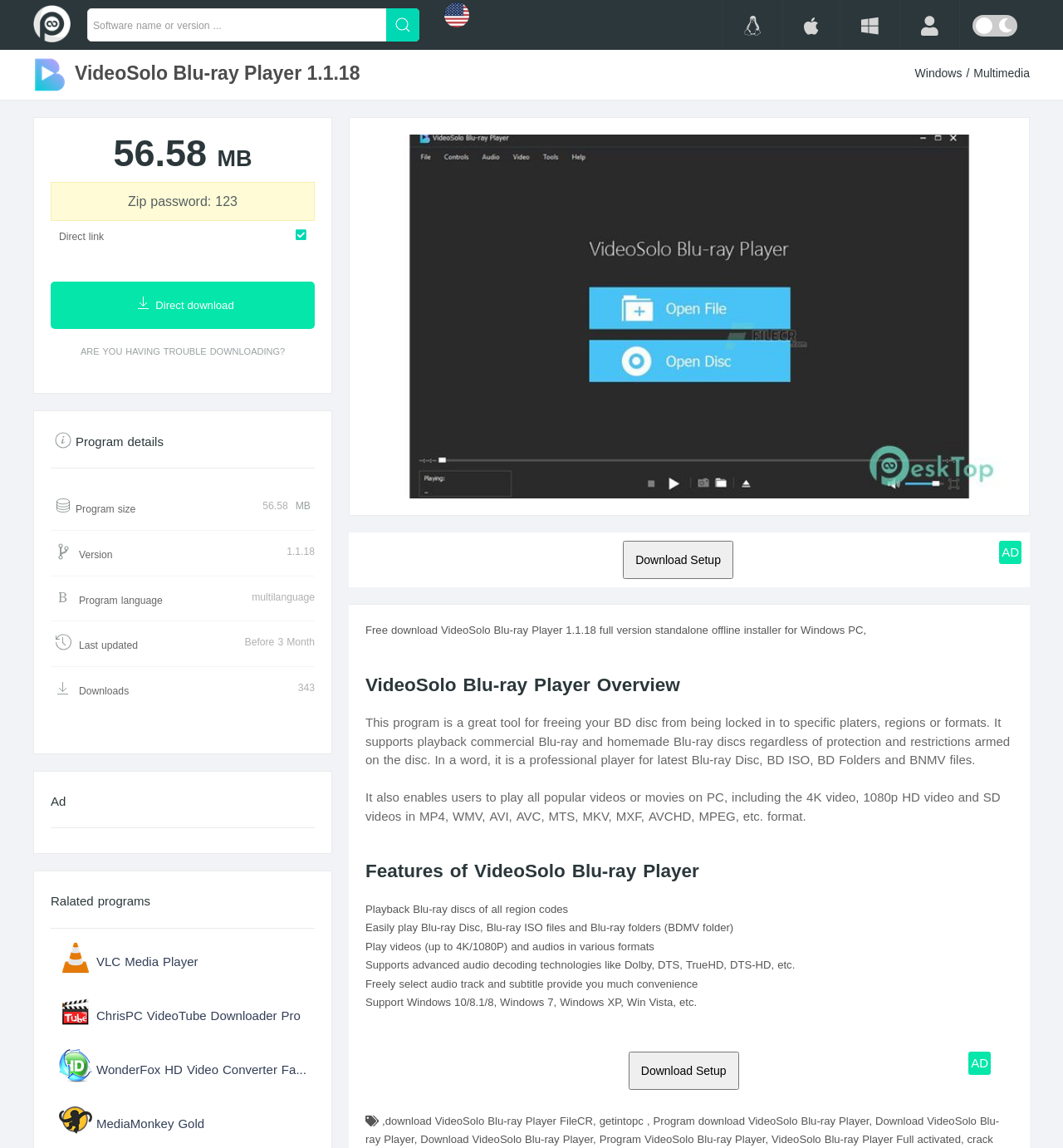Find the bounding box coordinates for the area you need to click to carry out the instruction: "Click the 'VideoSolo Blu-ray Player 1.1.18' link". The coordinates should be four float numbers between 0 and 1, indicated as [left, top, right, bottom].

[0.07, 0.054, 0.339, 0.074]